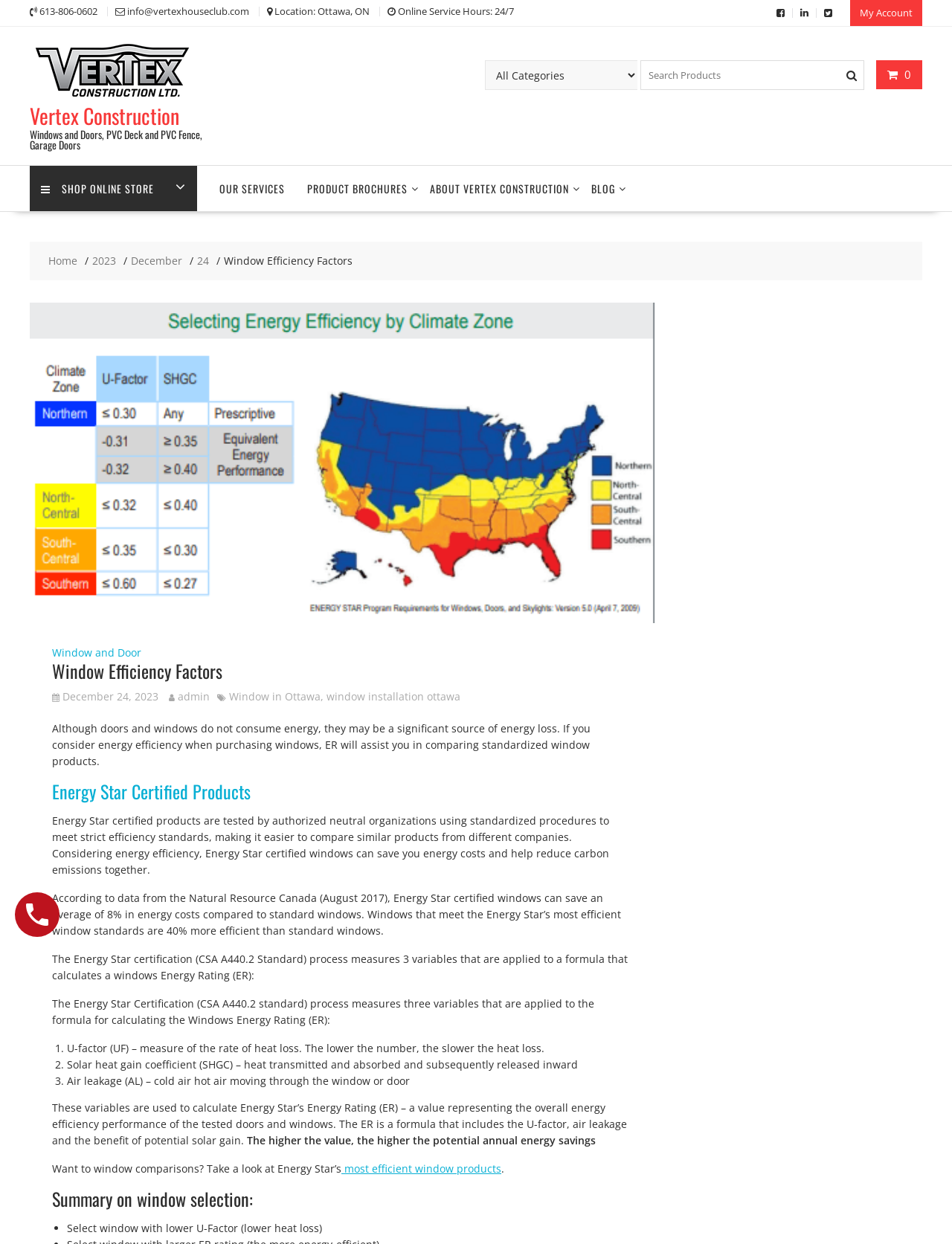Please locate the bounding box coordinates of the element that should be clicked to complete the given instruction: "Call the phone number".

[0.041, 0.004, 0.102, 0.014]